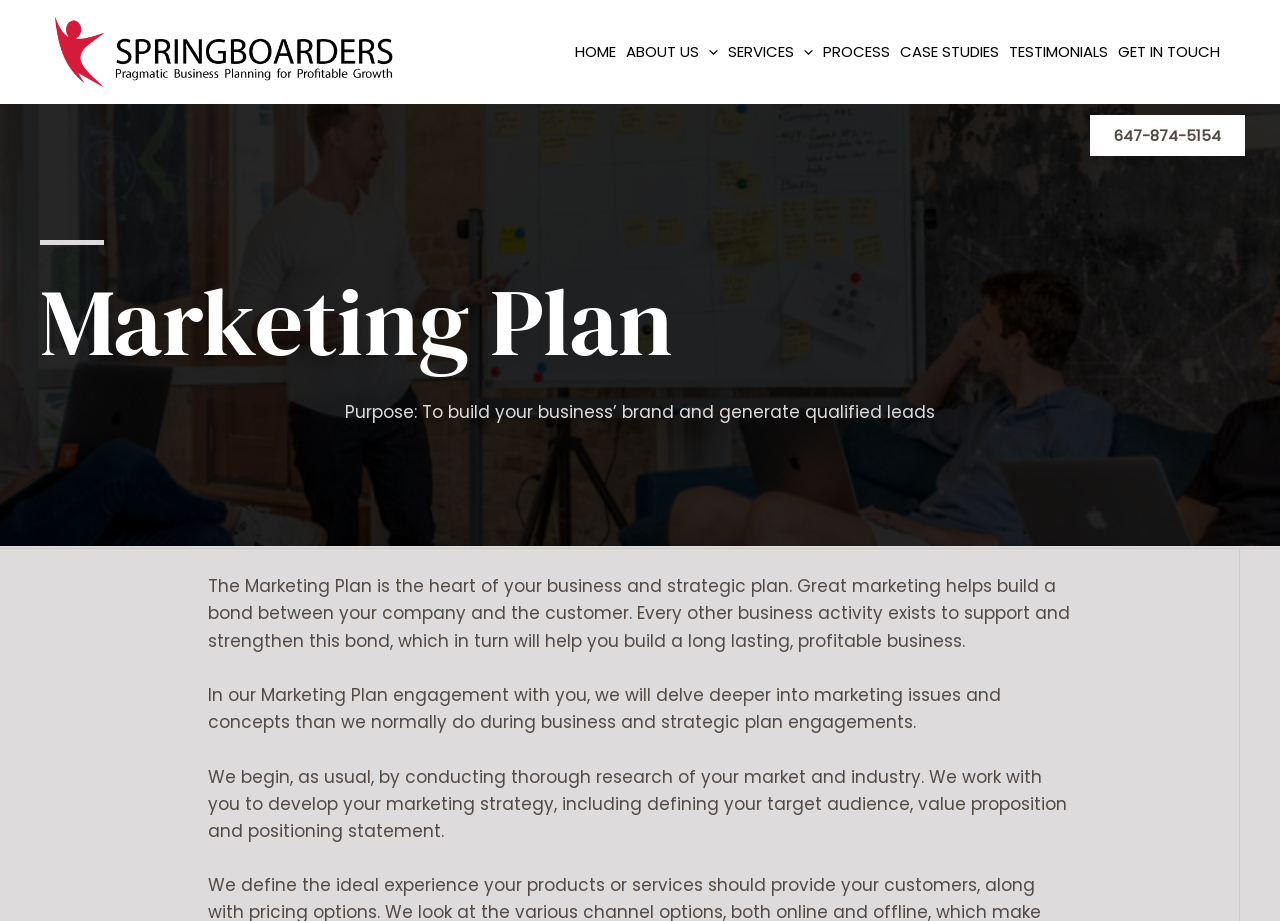Find the bounding box coordinates of the element I should click to carry out the following instruction: "Read more about the Marketing Plan".

[0.031, 0.288, 0.969, 0.412]